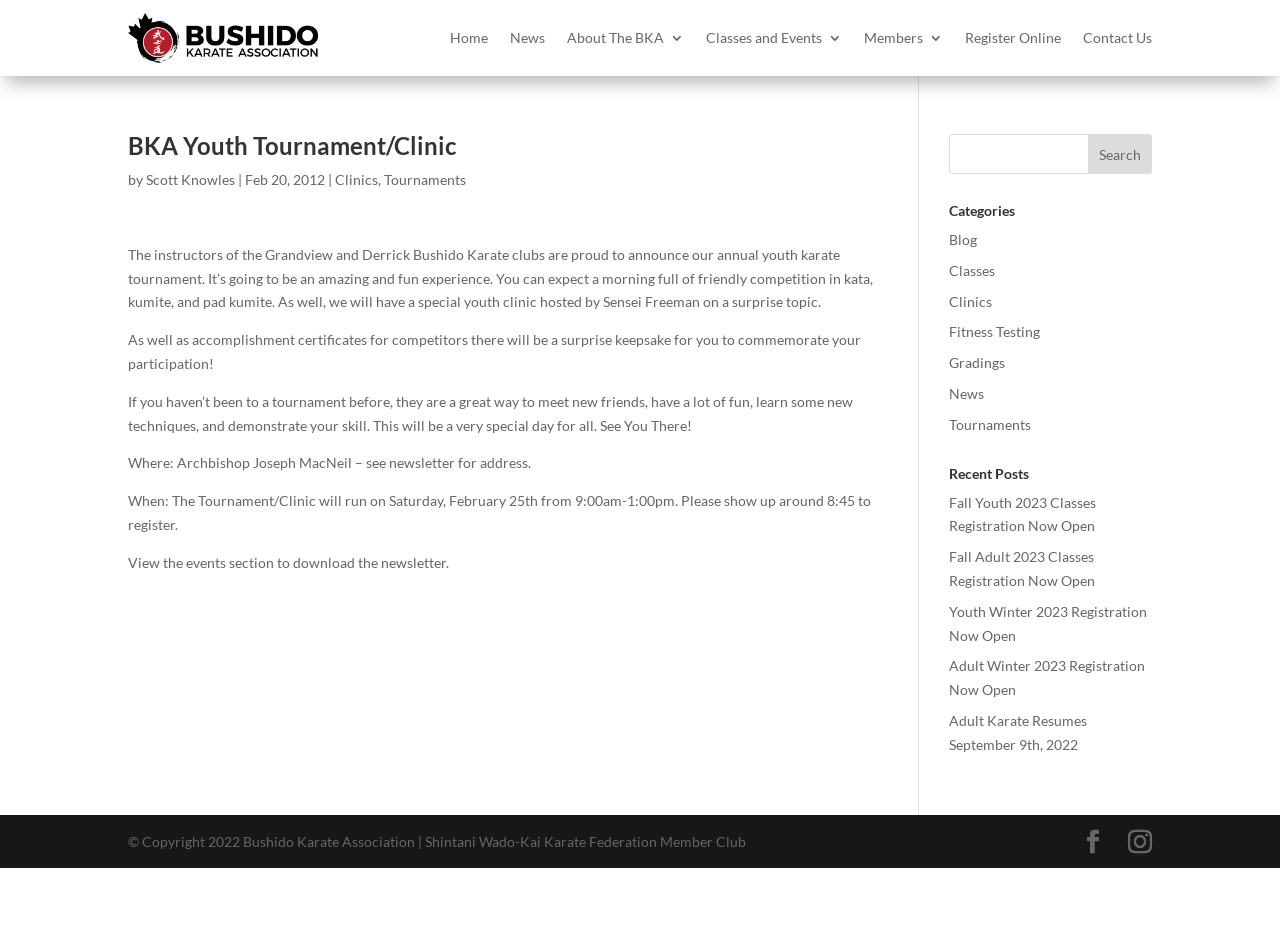Bounding box coordinates are specified in the format (top-left x, top-left y, bottom-right x, bottom-right y). All values are floating point numbers bounded between 0 and 1. Please provide the bounding box coordinate of the region this sentence describes: Fitness Testing

[0.741, 0.343, 0.813, 0.361]